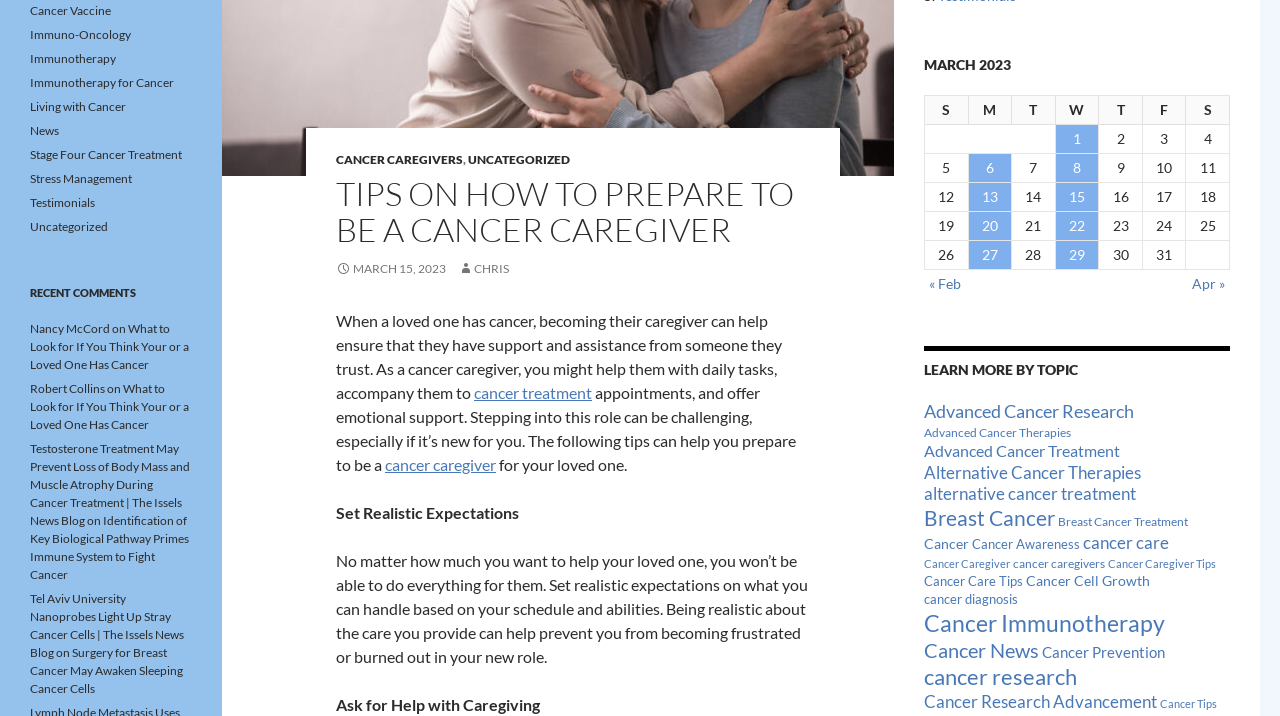Determine the bounding box coordinates of the UI element that matches the following description: "parent_node: By title="admin"". The coordinates should be four float numbers between 0 and 1 in the format [left, top, right, bottom].

None